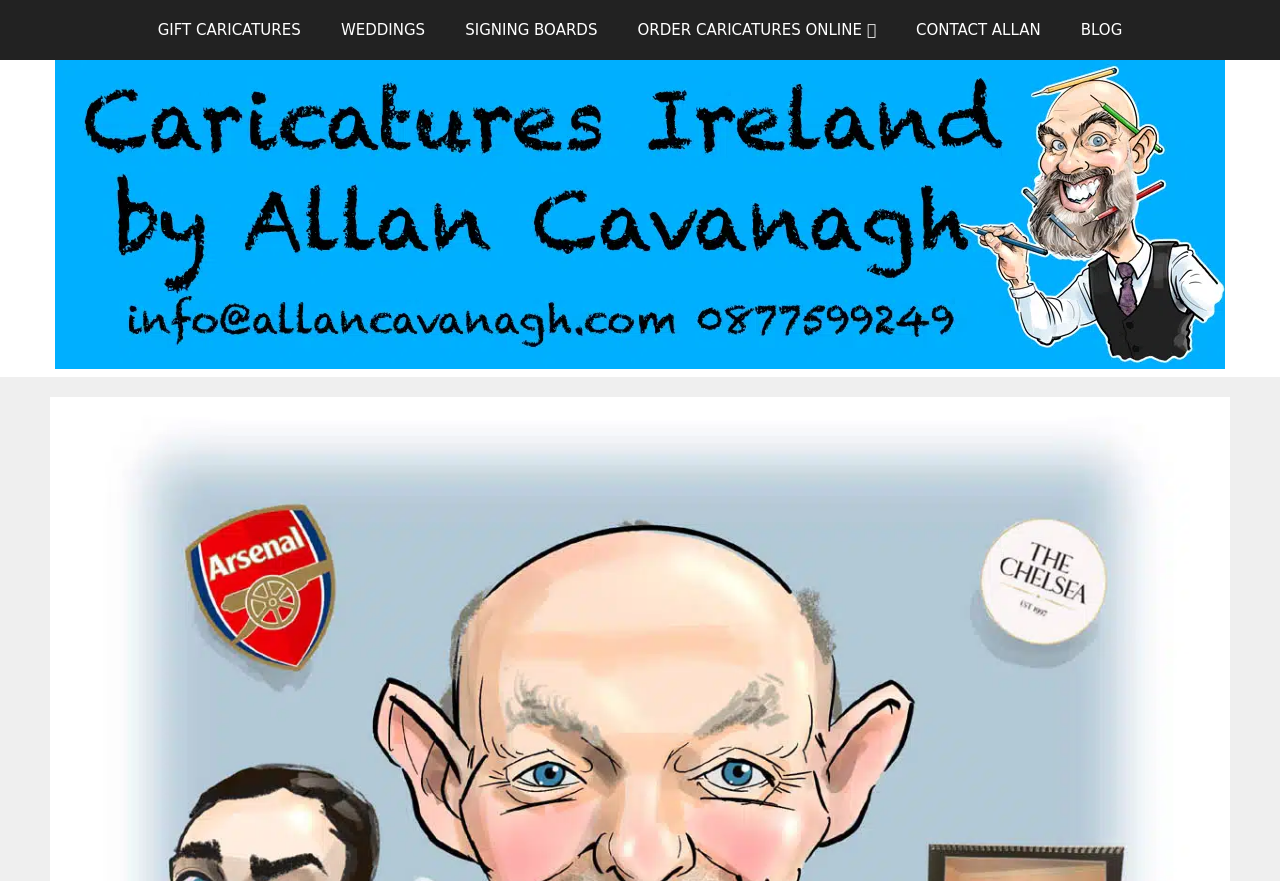Elaborate on the information and visuals displayed on the webpage.

The webpage is about Gifts for Men Ireland, specifically focused on framed caricature art with personalized jokes. At the top of the page, there is a navigation menu with six links: "GIFT CARICATURES", "WEDDINGS", "SIGNING BOARDS", "ORDER CARICATURES ONLINE" with an accompanying paintbrush emoji, "CONTACT ALLAN", and "BLOG". These links are evenly spaced and span the entire width of the page.

Below the navigation menu, there is a banner that occupies most of the page's width. Within this banner, there is a prominent link "Caricature Artist Ireland" with a corresponding image of the same name. The image is positioned below the link and takes up most of the banner's space.

The meta description provides a glimpse into the content of the page, mentioning a caricature that was a gift for a gentleman, featuring humorous references from his life.